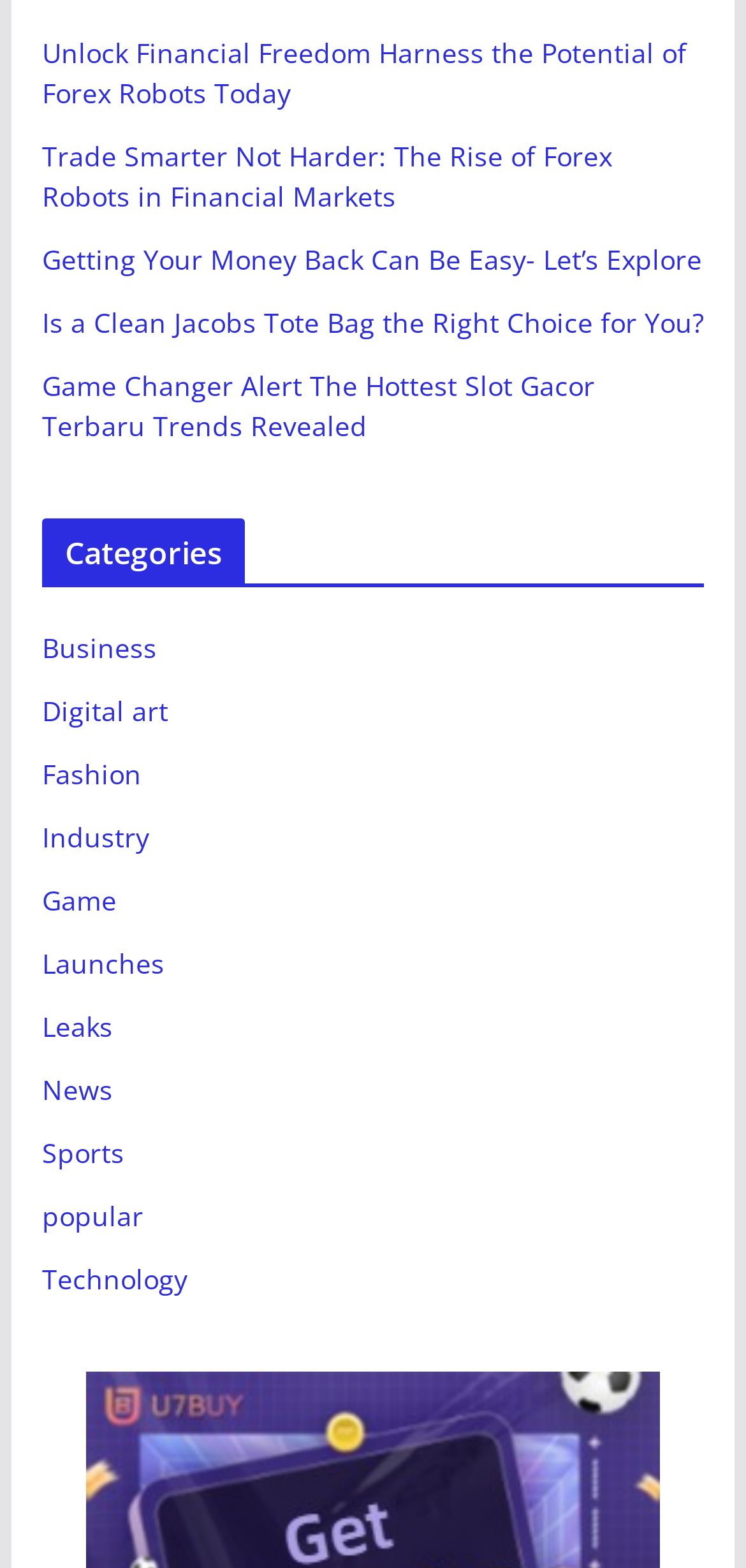How many links are listed on the webpage?
Answer the question based on the image using a single word or a brief phrase.

13